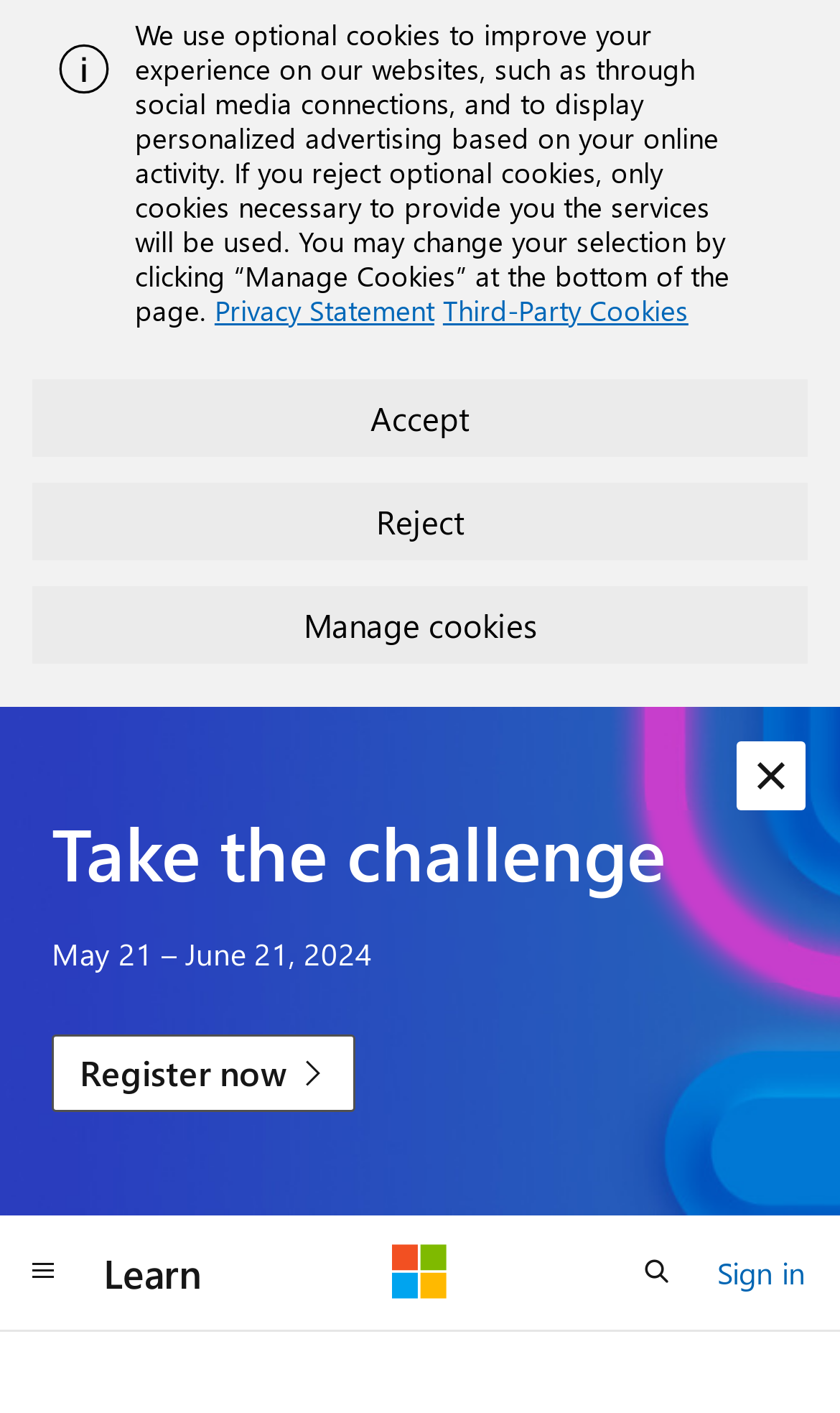What is the challenge mentioned on the webpage?
Please respond to the question with a detailed and informative answer.

The webpage mentions a challenge with a specific duration from May 21 to June 21, 2024, and provides a 'Register now' link, indicating that it is an event or activity that users can participate in.